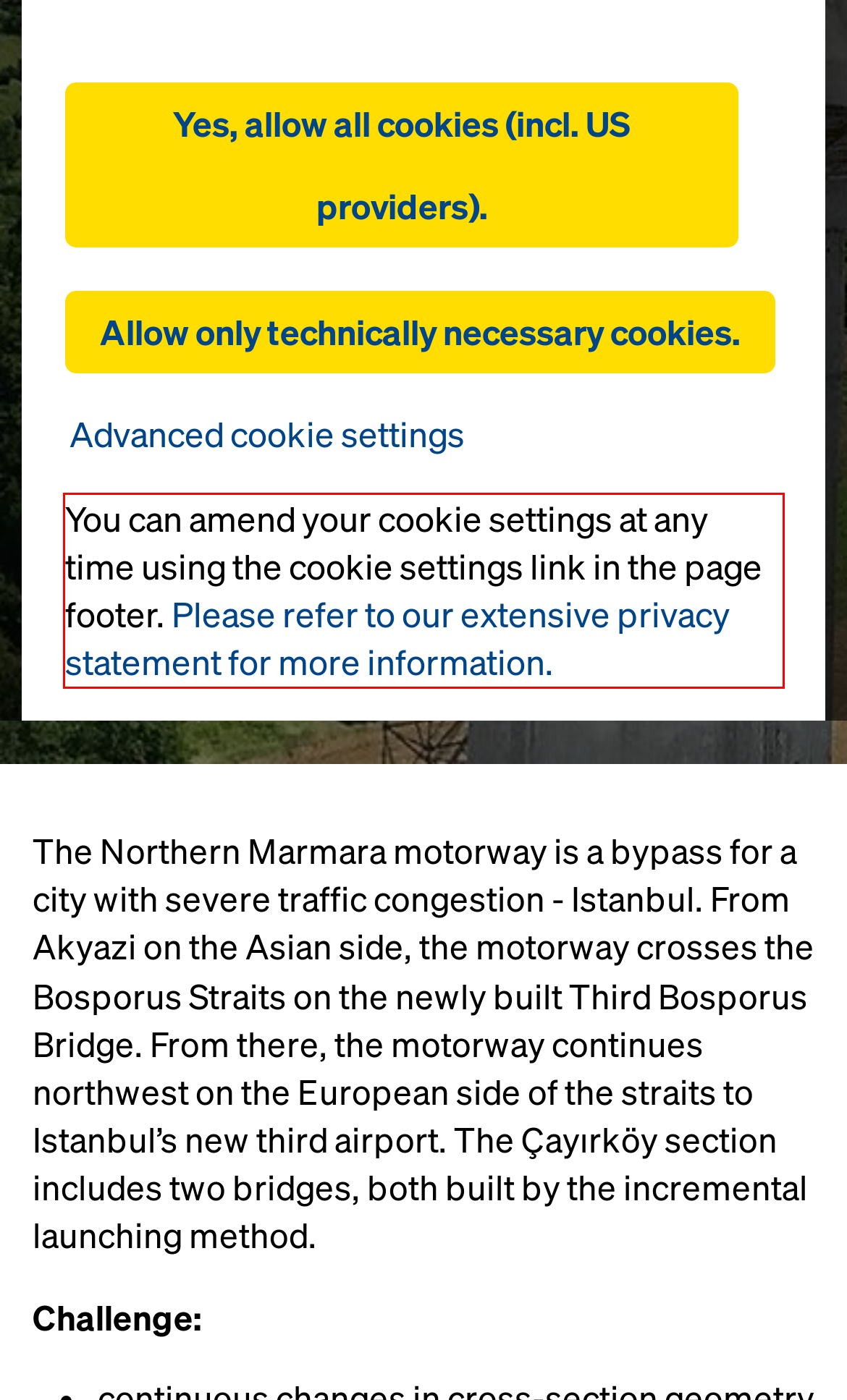Examine the screenshot of the webpage, locate the red bounding box, and perform OCR to extract the text contained within it.

You can amend your cookie settings at any time using the cookie settings link in the page footer. Please refer to our extensive privacy statement for more information.